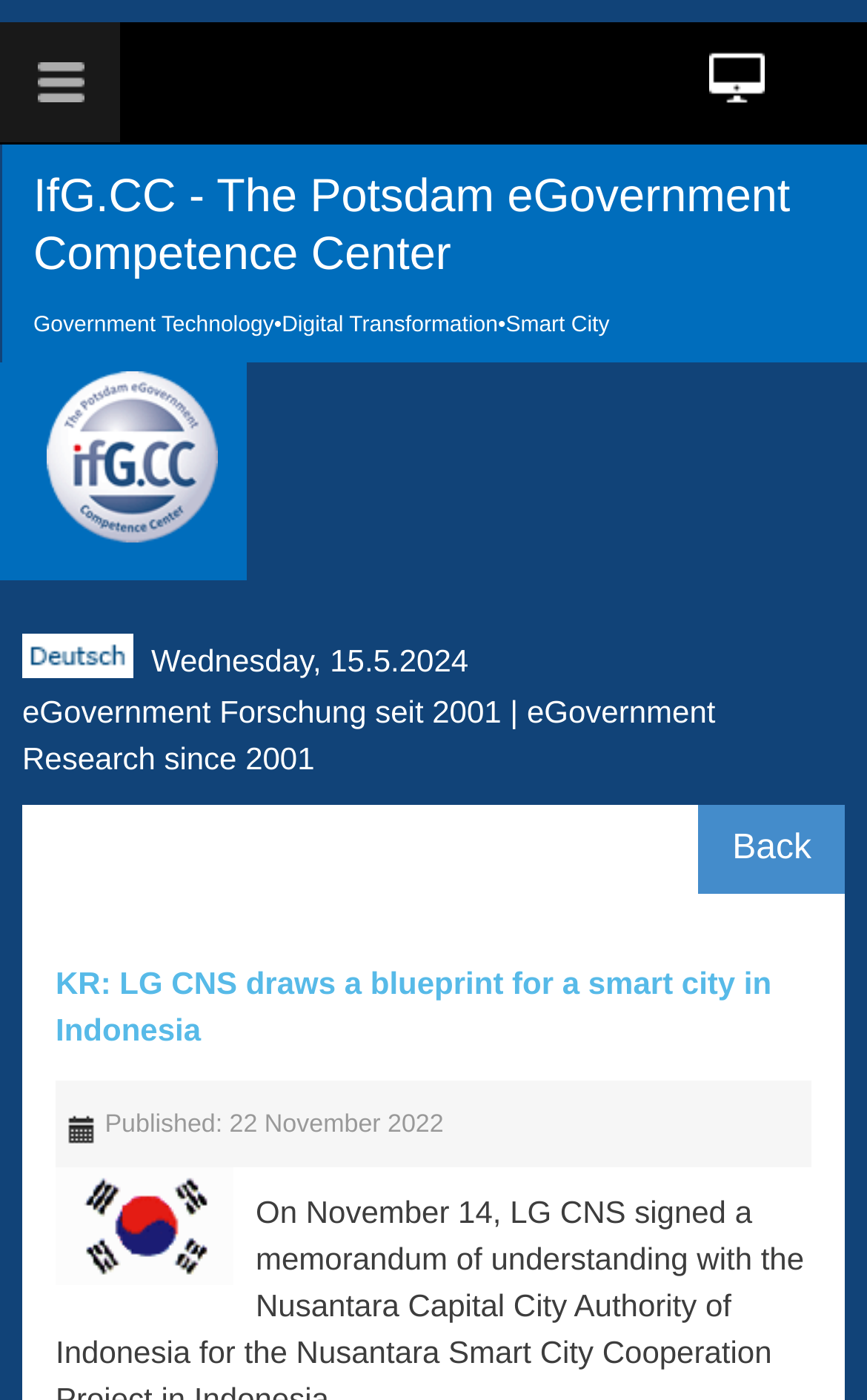What is the topic of the latest article?
Please answer the question with as much detail and depth as you can.

I found the latest article by looking at the heading 'KR: LG CNS draws a blueprint for a smart city in Indonesia' and its corresponding description list detail 'Published: 22 November 2022', which suggests that the topic of the latest article is about LG CNS drawing a blueprint for a smart city in Indonesia.